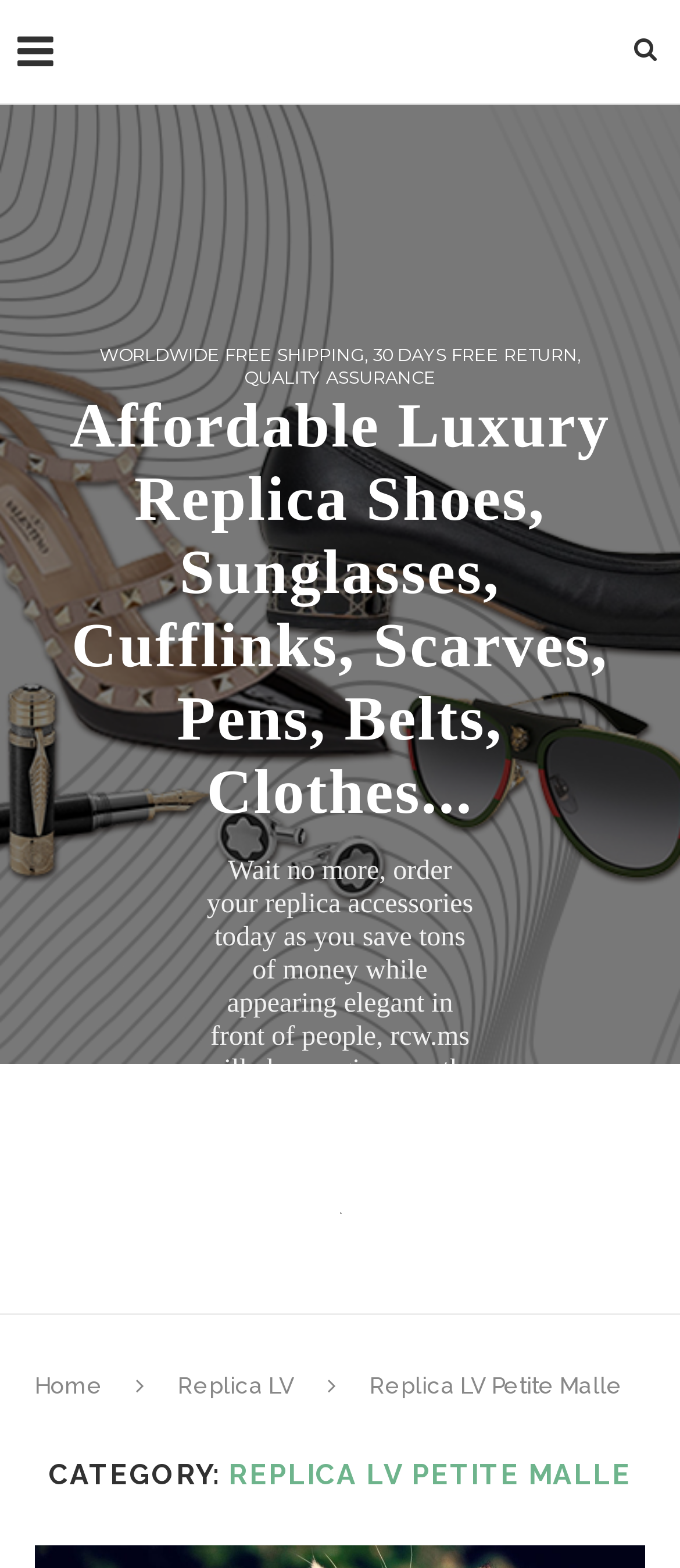Predict the bounding box coordinates of the UI element that matches this description: "Home". The coordinates should be in the format [left, top, right, bottom] with each value between 0 and 1.

[0.051, 0.875, 0.151, 0.892]